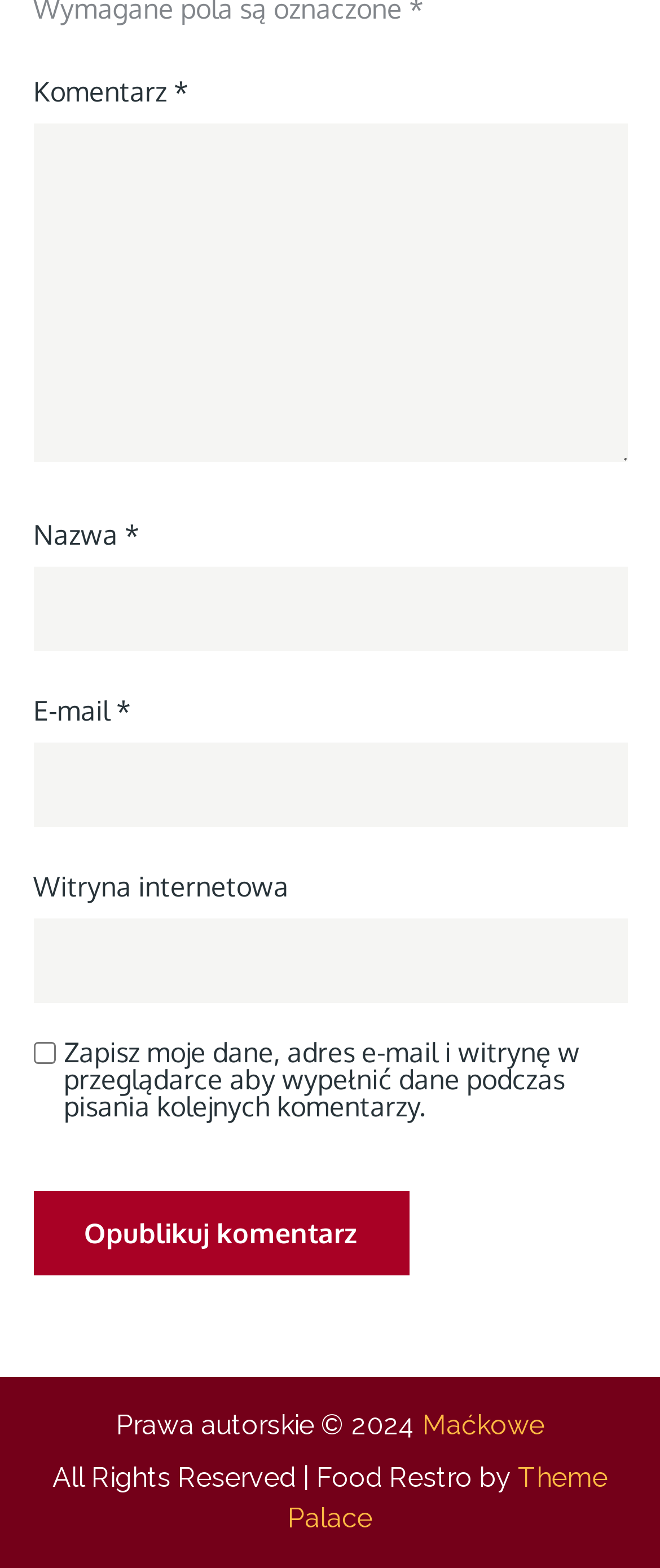Find the bounding box coordinates of the UI element according to this description: "name="submit" value="Opublikuj komentarz"".

[0.05, 0.759, 0.619, 0.813]